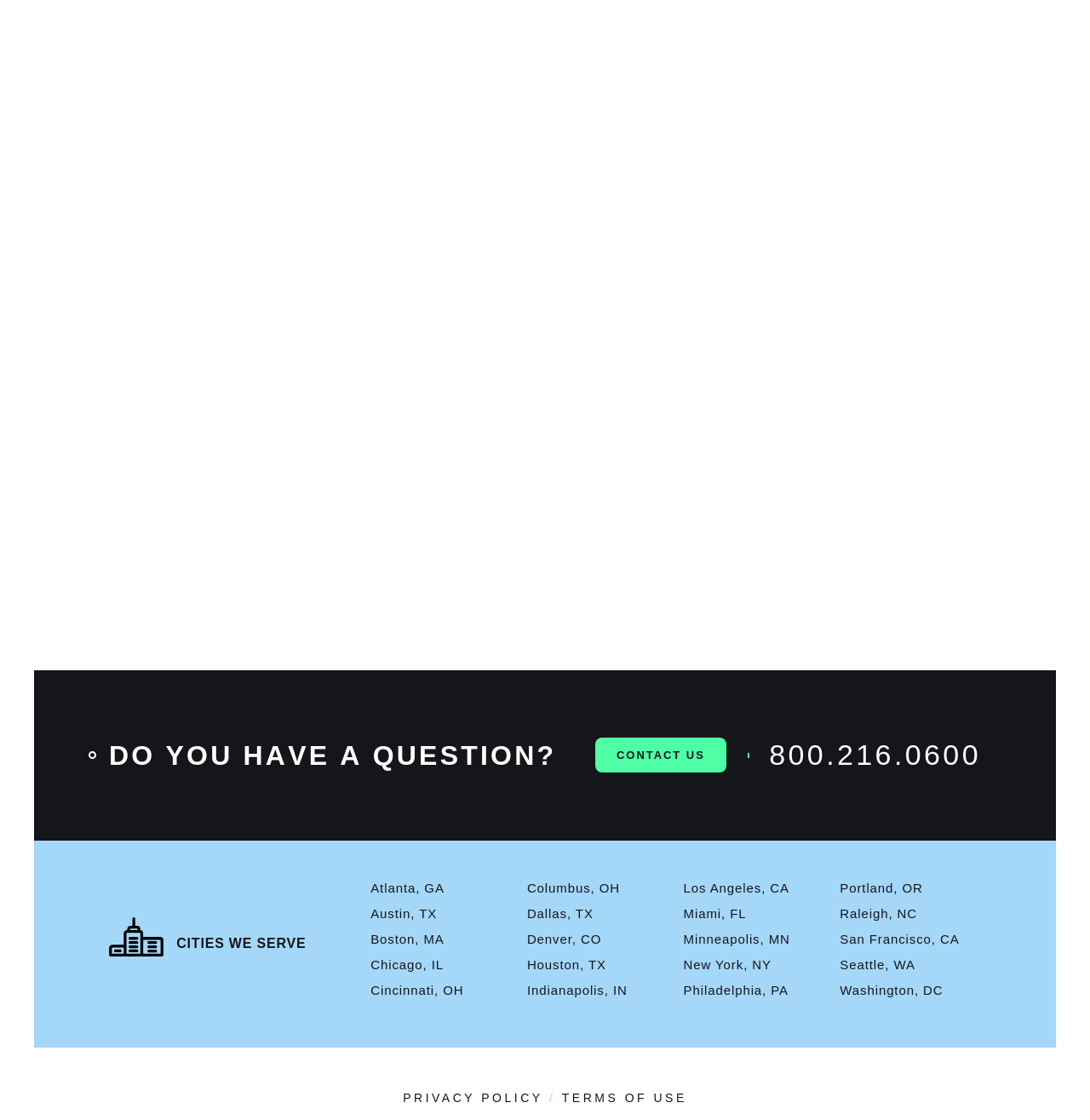Please identify the bounding box coordinates of the clickable element to fulfill the following instruction: "Click on the 'About Us' link". The coordinates should be four float numbers between 0 and 1, i.e., [left, top, right, bottom].

None